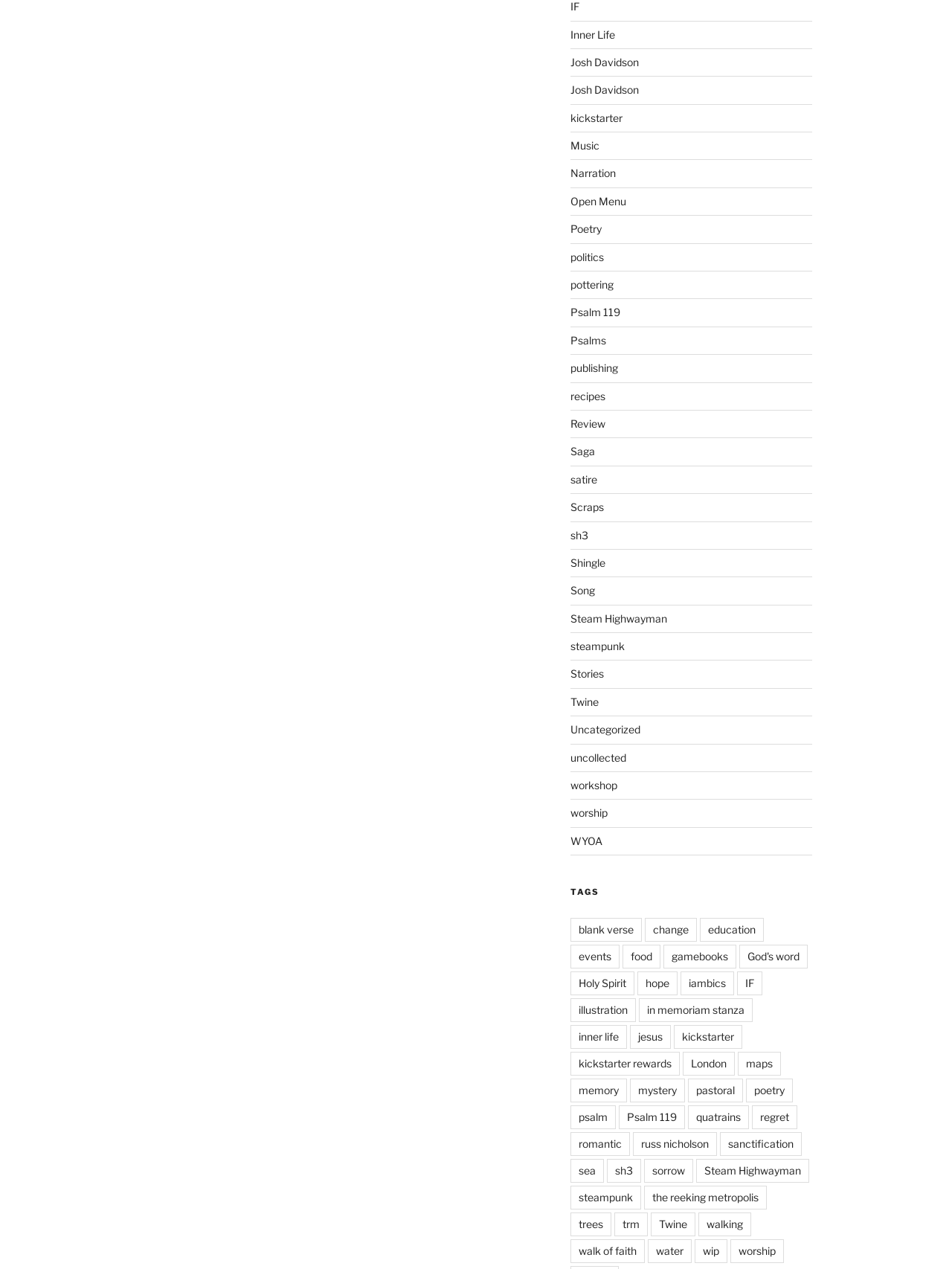Specify the bounding box coordinates for the region that must be clicked to perform the given instruction: "Explore the 'Steam Highwayman' link".

[0.599, 0.482, 0.7, 0.492]